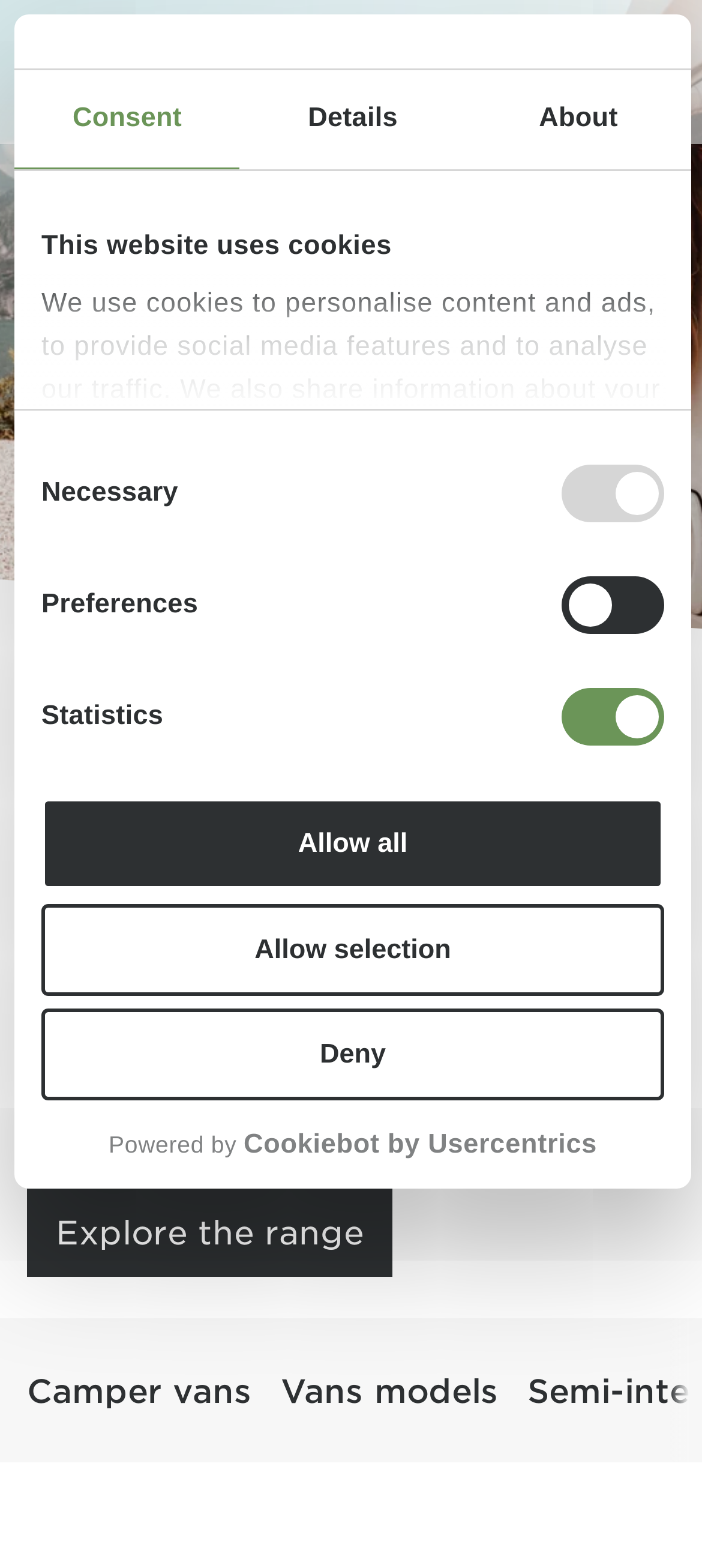Locate the bounding box coordinates of the element that needs to be clicked to carry out the instruction: "Click the 'Models' link". The coordinates should be given as four float numbers ranging from 0 to 1, i.e., [left, top, right, bottom].

[0.631, 0.025, 0.803, 0.067]